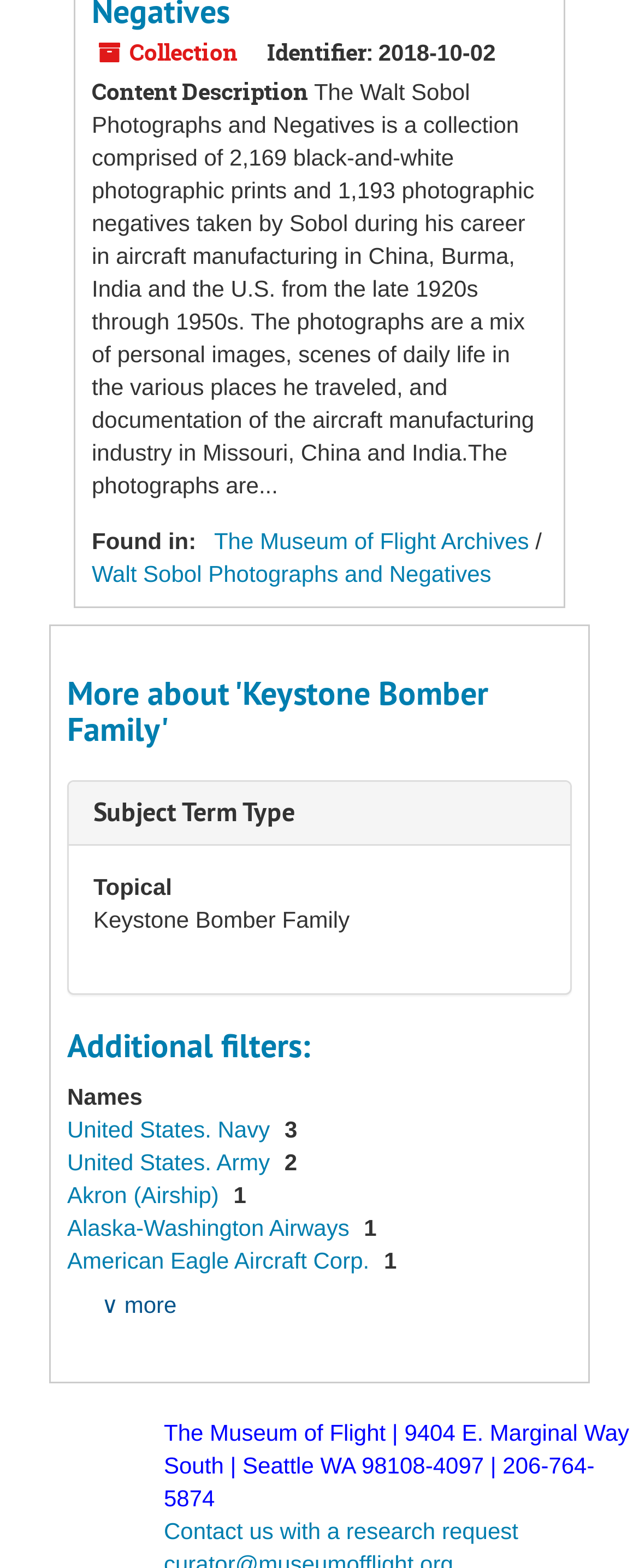Please determine the bounding box coordinates for the UI element described as: "The Museum of Flight Archives".

[0.335, 0.337, 0.828, 0.353]